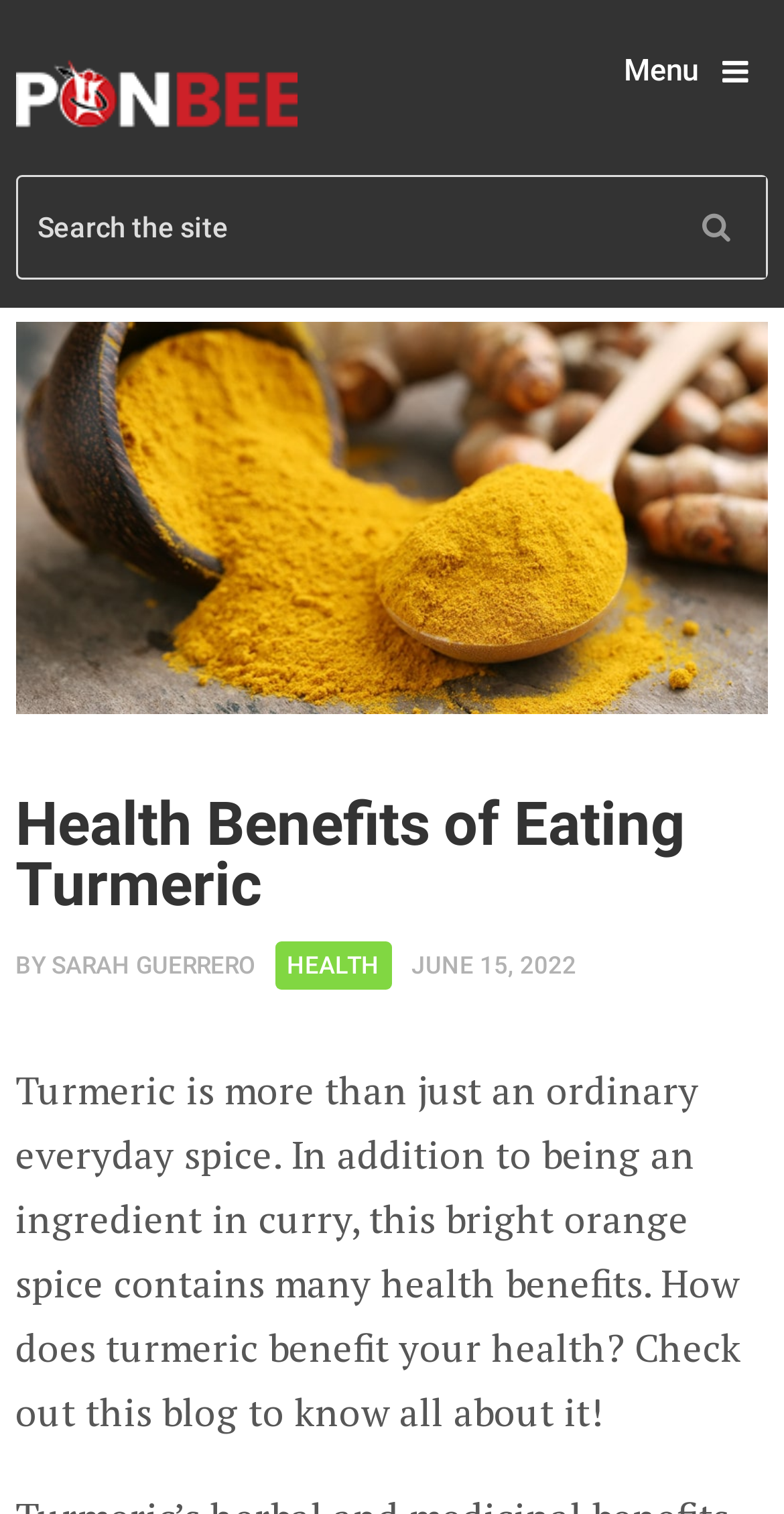Please answer the following question using a single word or phrase: 
What is turmeric described as in the article?

bright orange spice